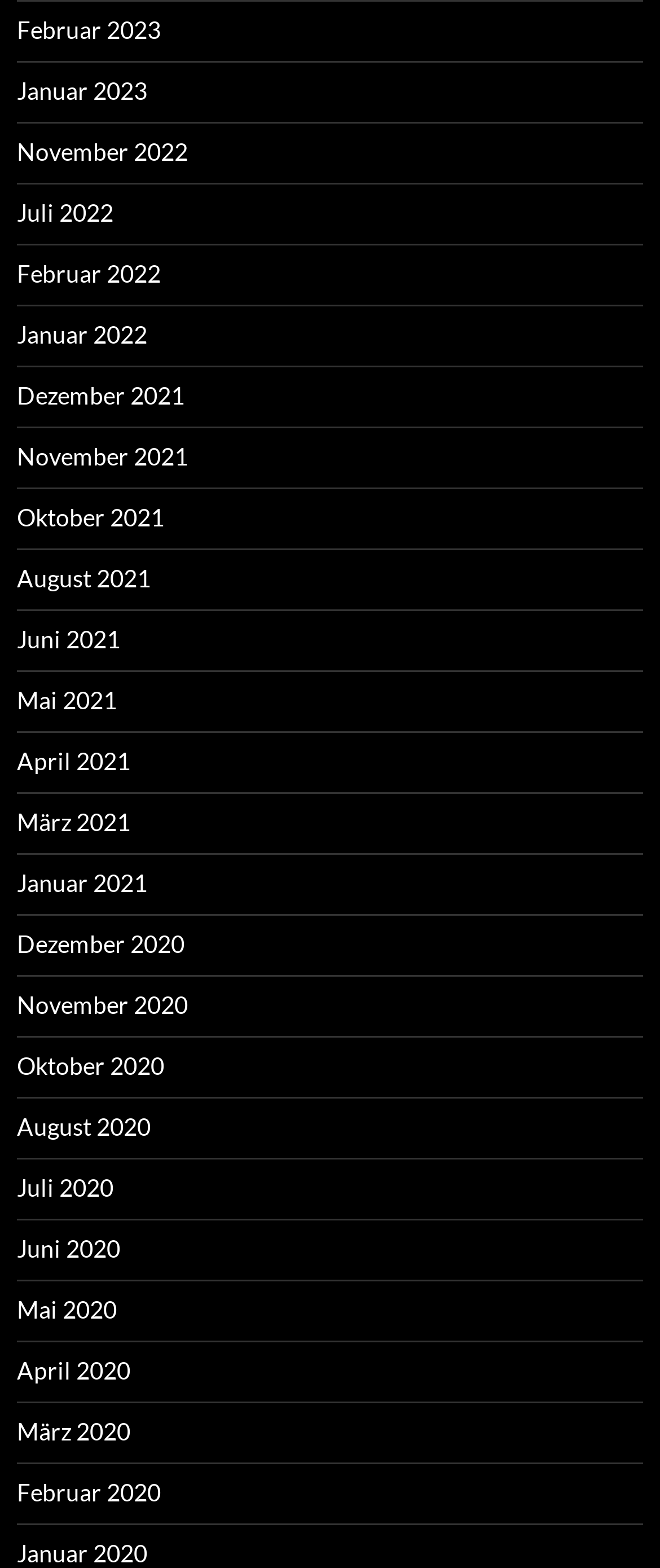Give a short answer using one word or phrase for the question:
What is the month listed below 'November 2021'?

Oktober 2021